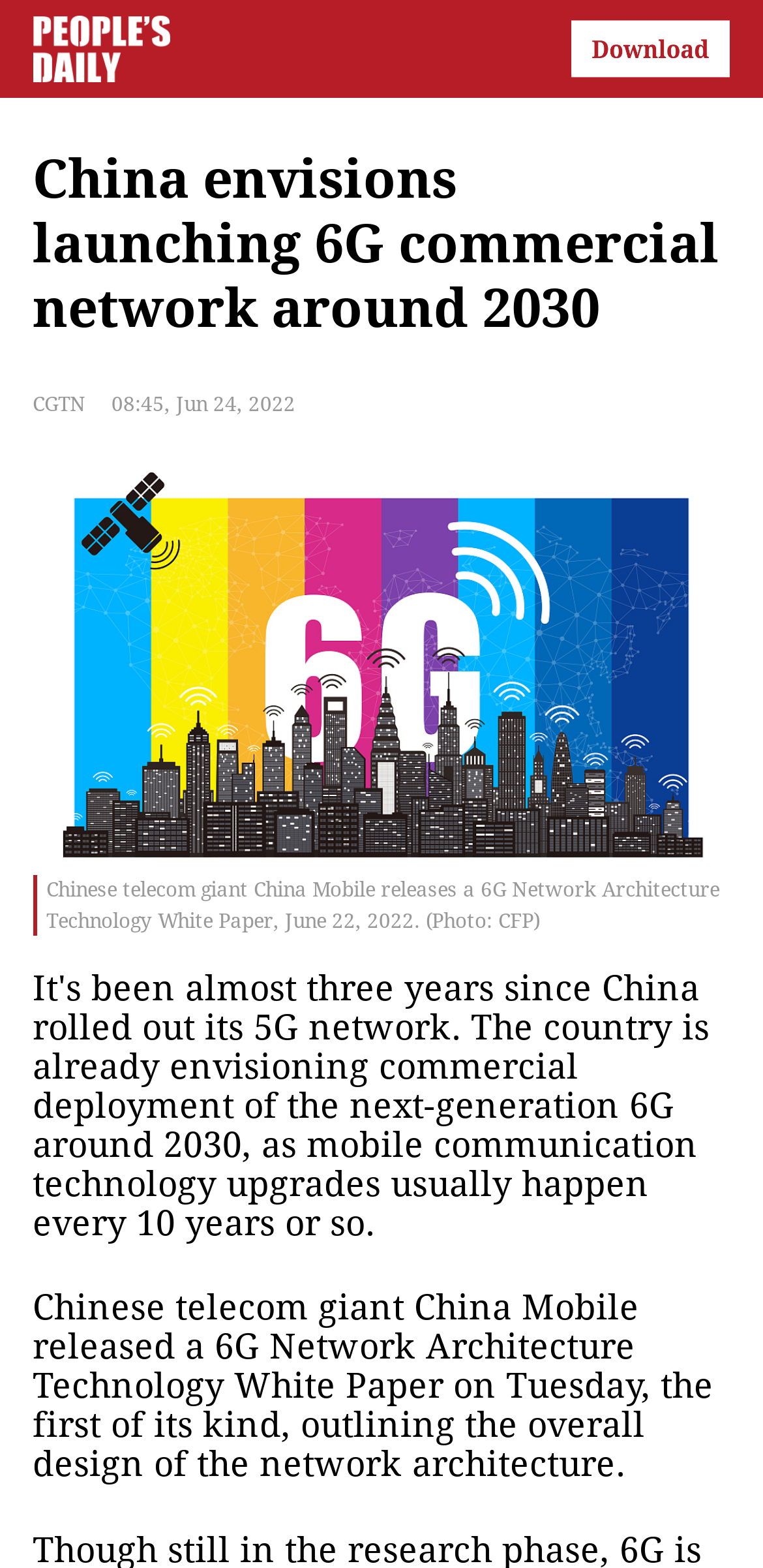Can you give a detailed response to the following question using the information from the image? What is the name of the news organization?

I found the answer by looking at the text 'CGTN' which is likely to be the name of the news organization.